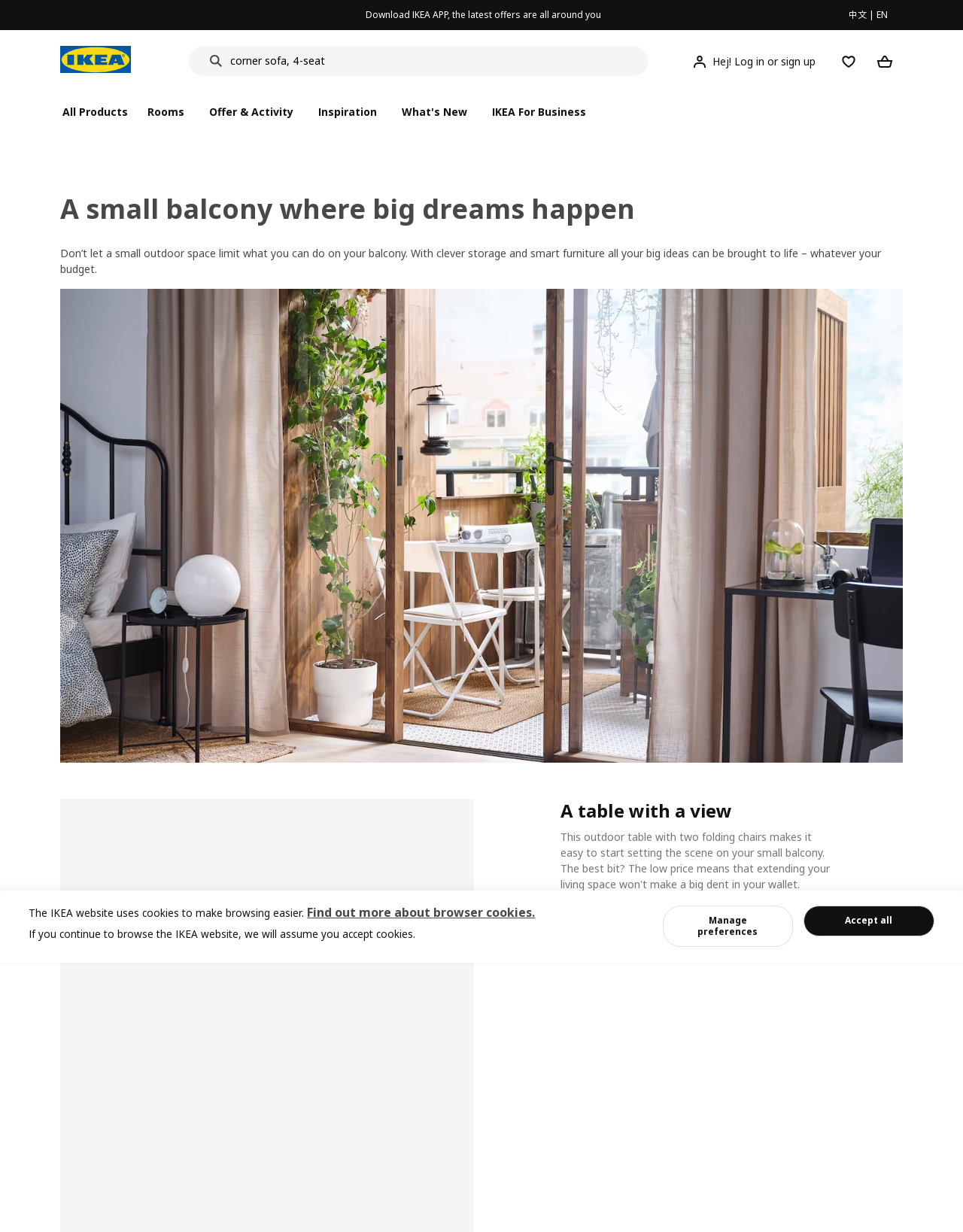Please provide the bounding box coordinates for the UI element as described: "Favourites". The coordinates must be four floats between 0 and 1, represented as [left, top, right, bottom].

[0.862, 0.035, 0.9, 0.065]